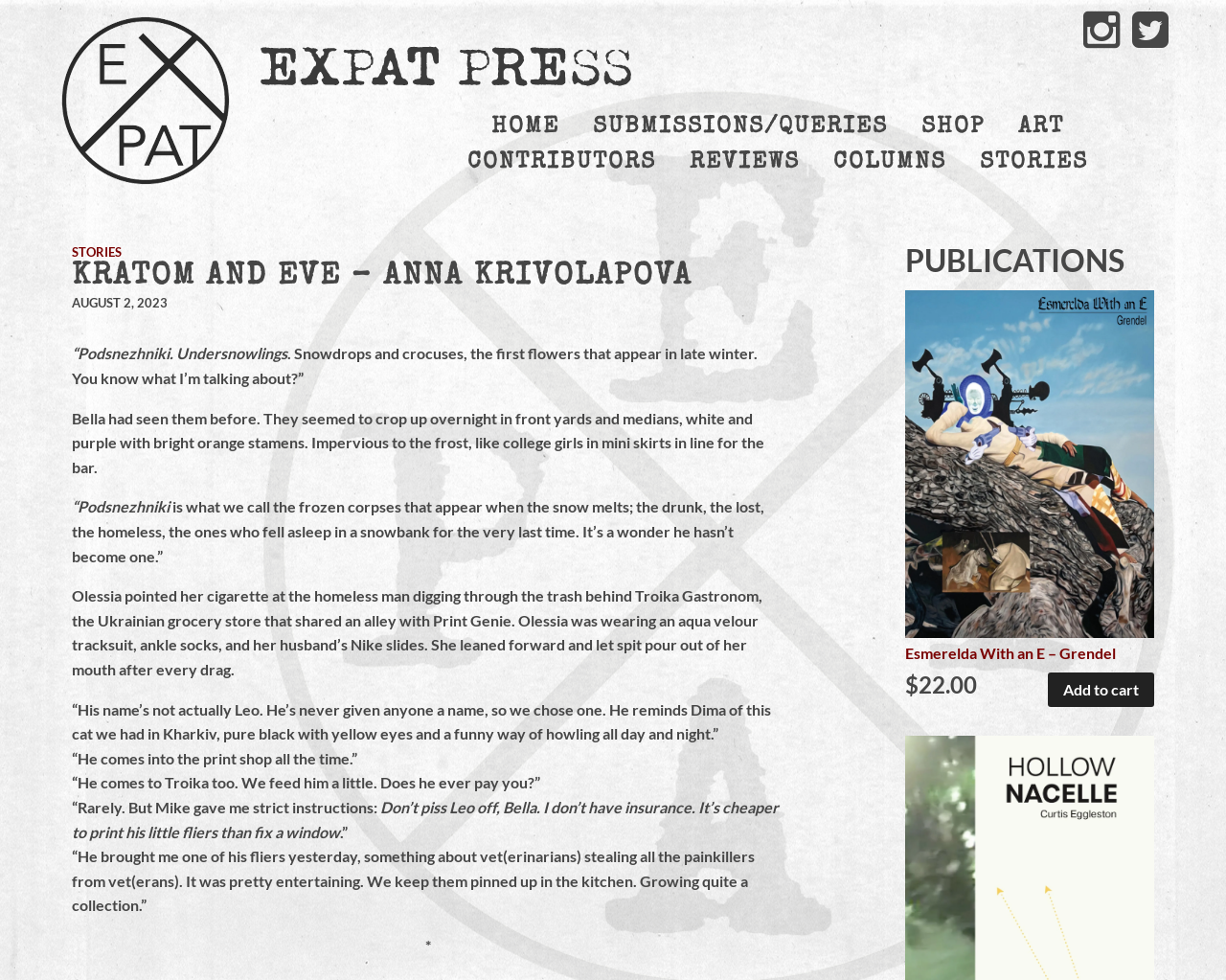Use a single word or phrase to answer this question: 
What is the price of the book 'Esmerelda With an E – Grendel'?

$22.00